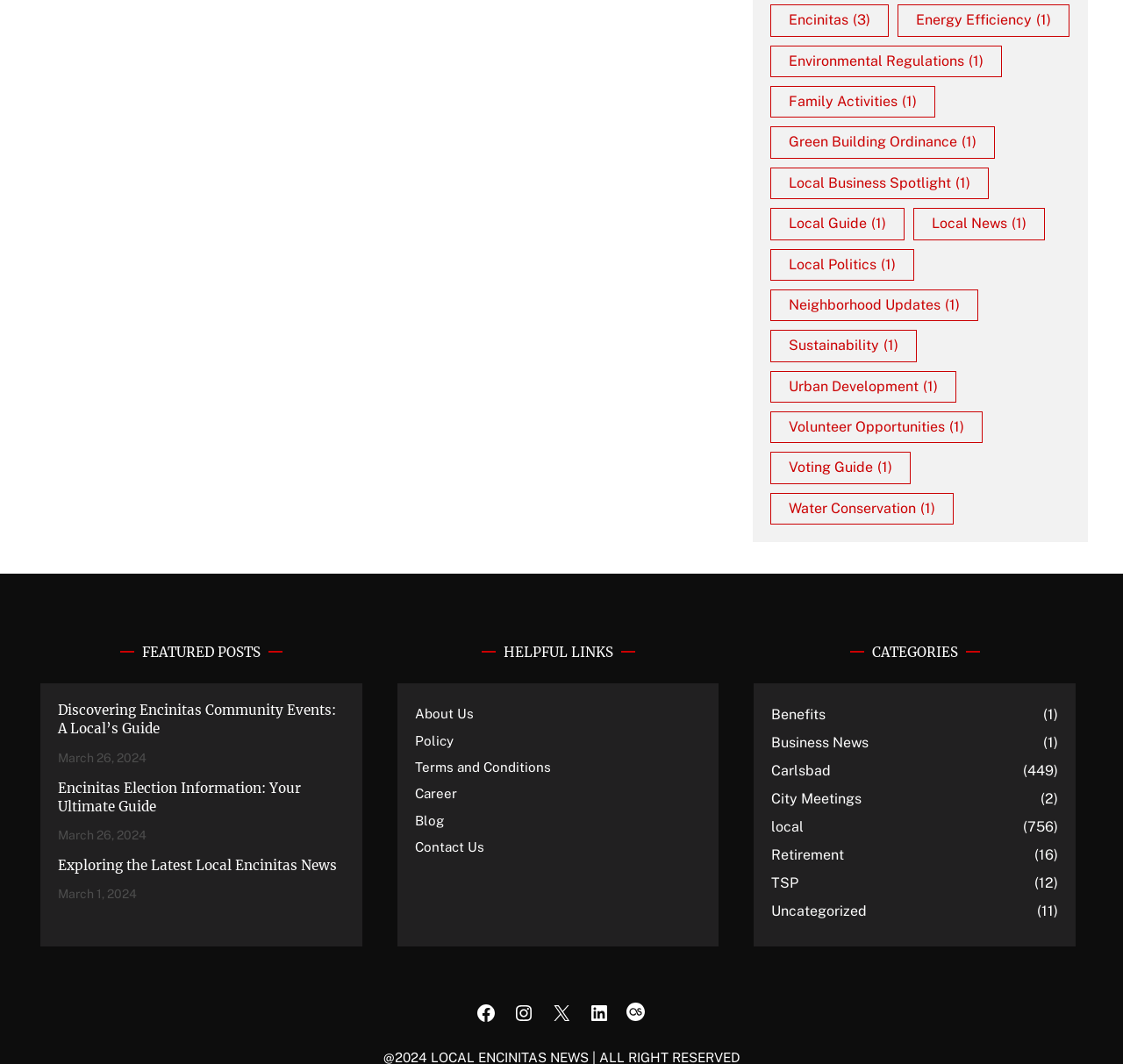Highlight the bounding box coordinates of the region I should click on to meet the following instruction: "Click on 'Encinitas (3 items)'".

[0.686, 0.004, 0.791, 0.034]